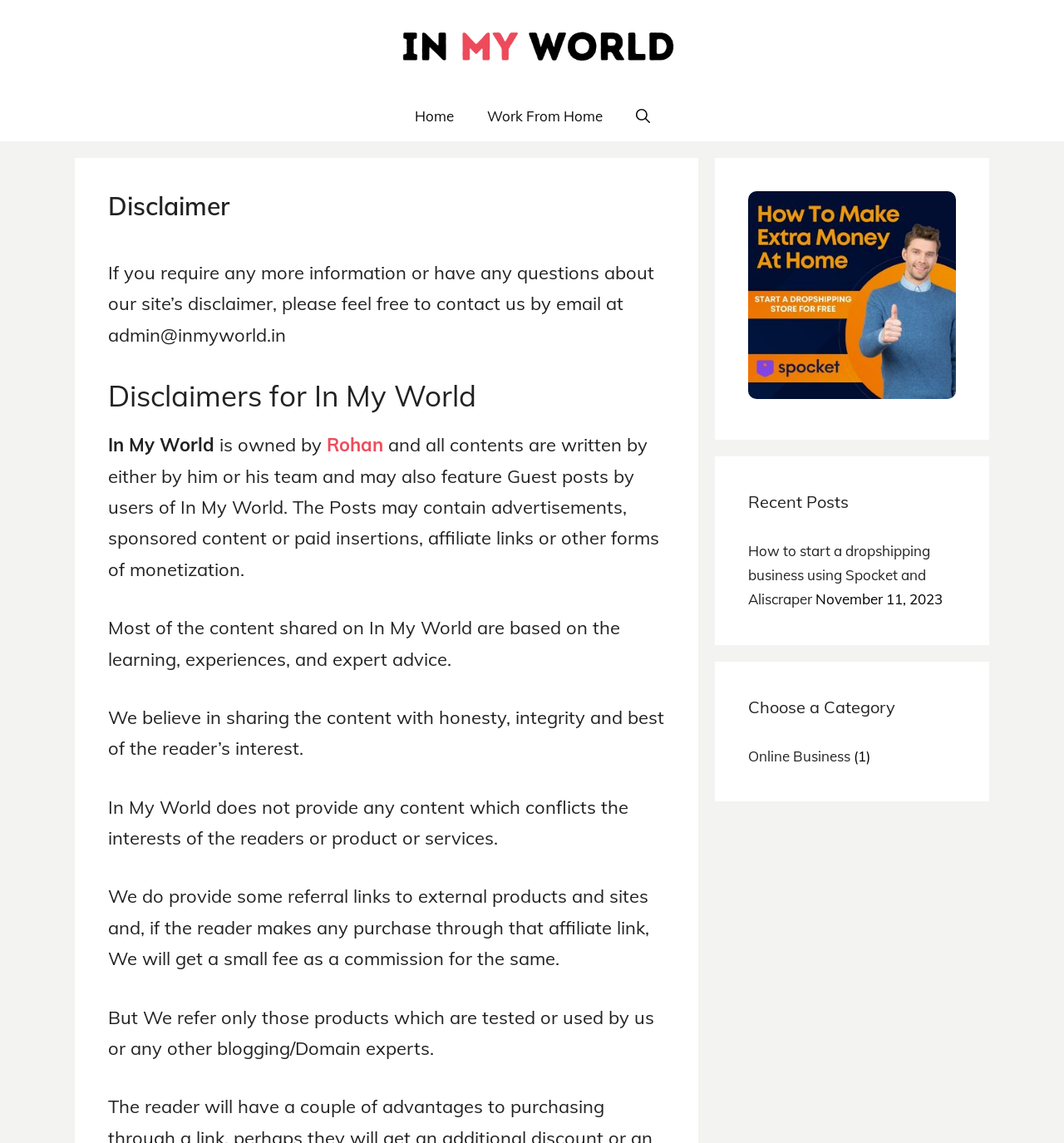What is the purpose of the website?
Deliver a detailed and extensive answer to the question.

The purpose of the website can be inferred from the disclaimer section, where it says 'We believe in sharing the content with honesty, integrity and best of the reader’s interest.' This suggests that the website is intended to share content with its readers.